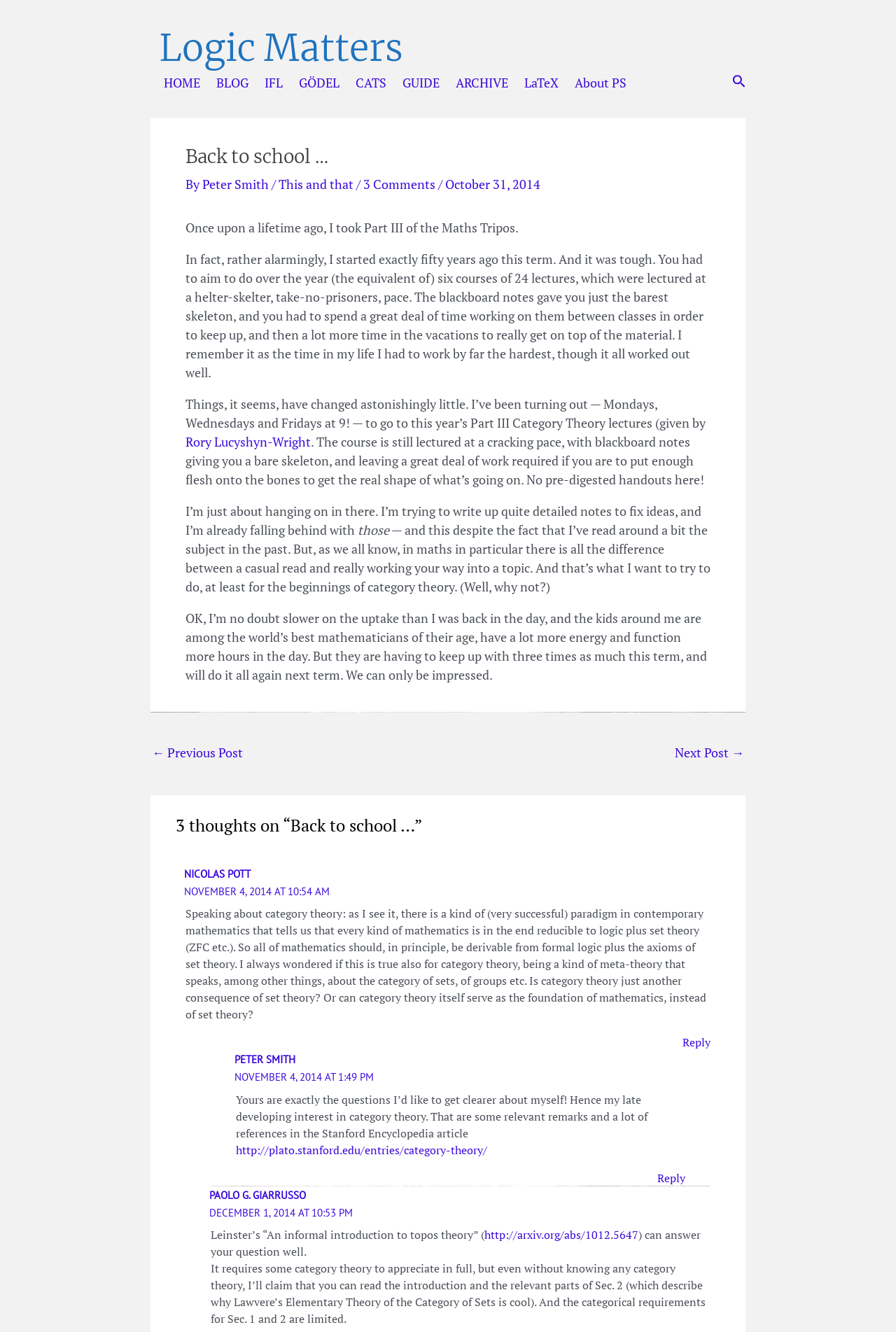What is the principal heading displayed on the webpage?

Back to school …